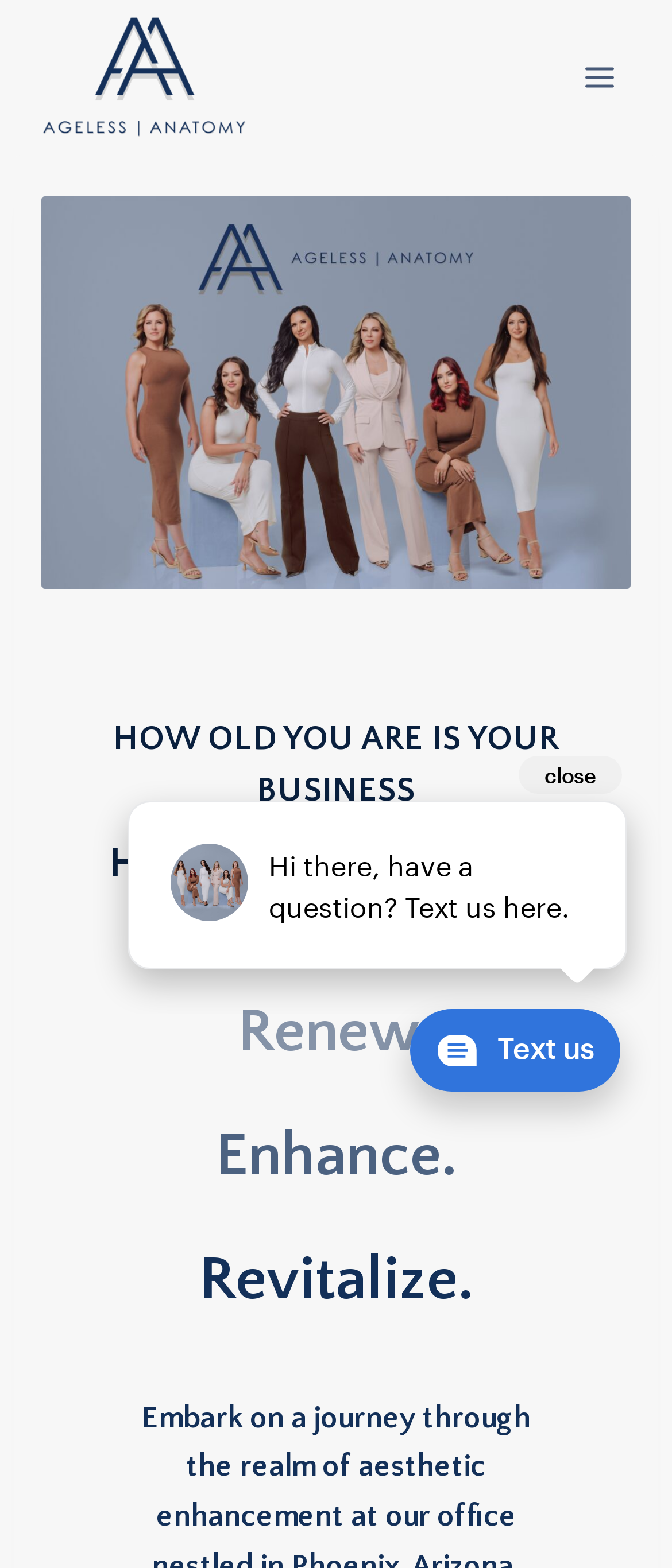From the webpage screenshot, predict the bounding box of the UI element that matches this description: "Toggle Menu".

[0.844, 0.032, 0.938, 0.067]